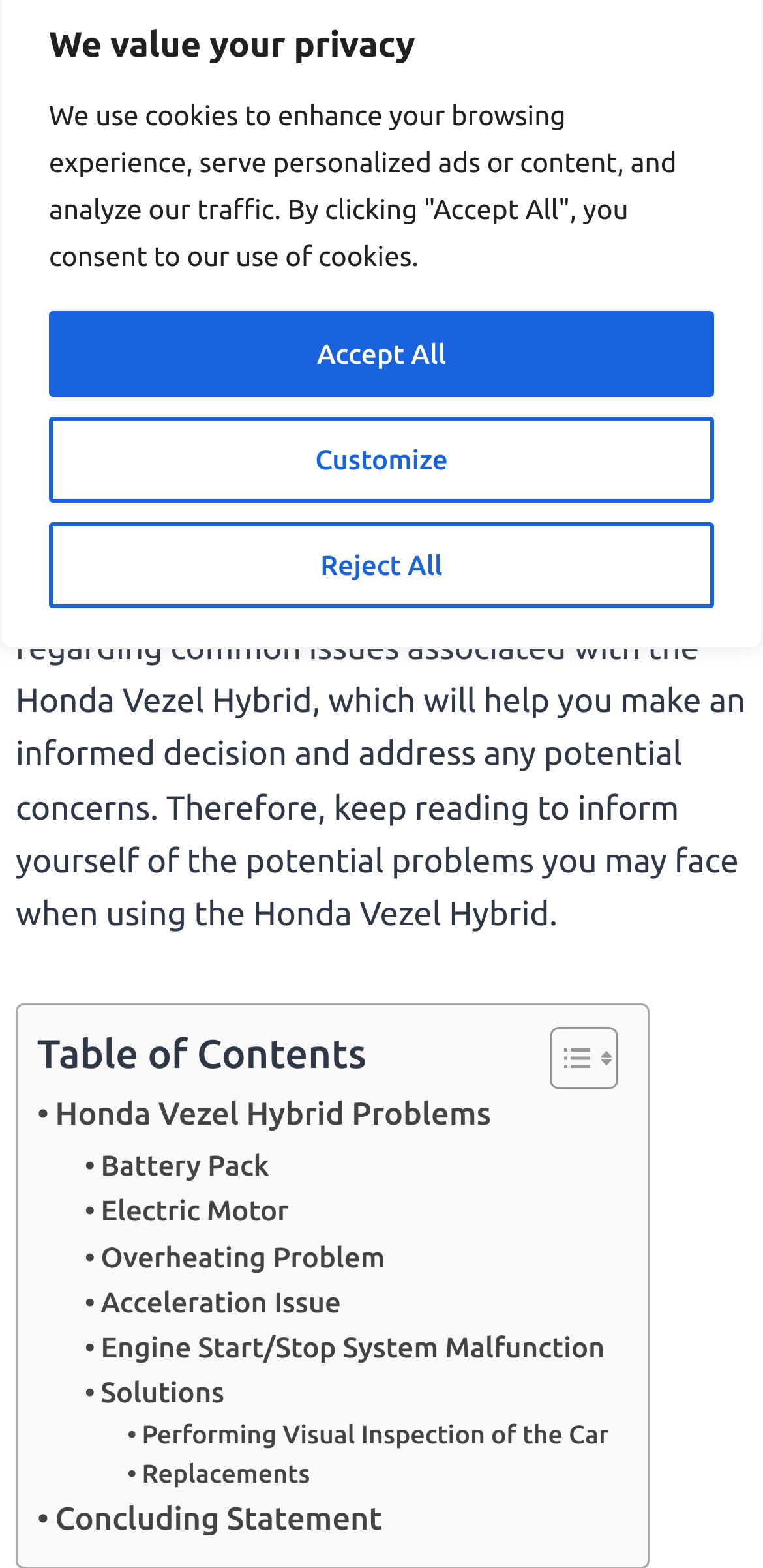Find the bounding box of the web element that fits this description: "Solutions".

[0.111, 0.874, 0.294, 0.903]